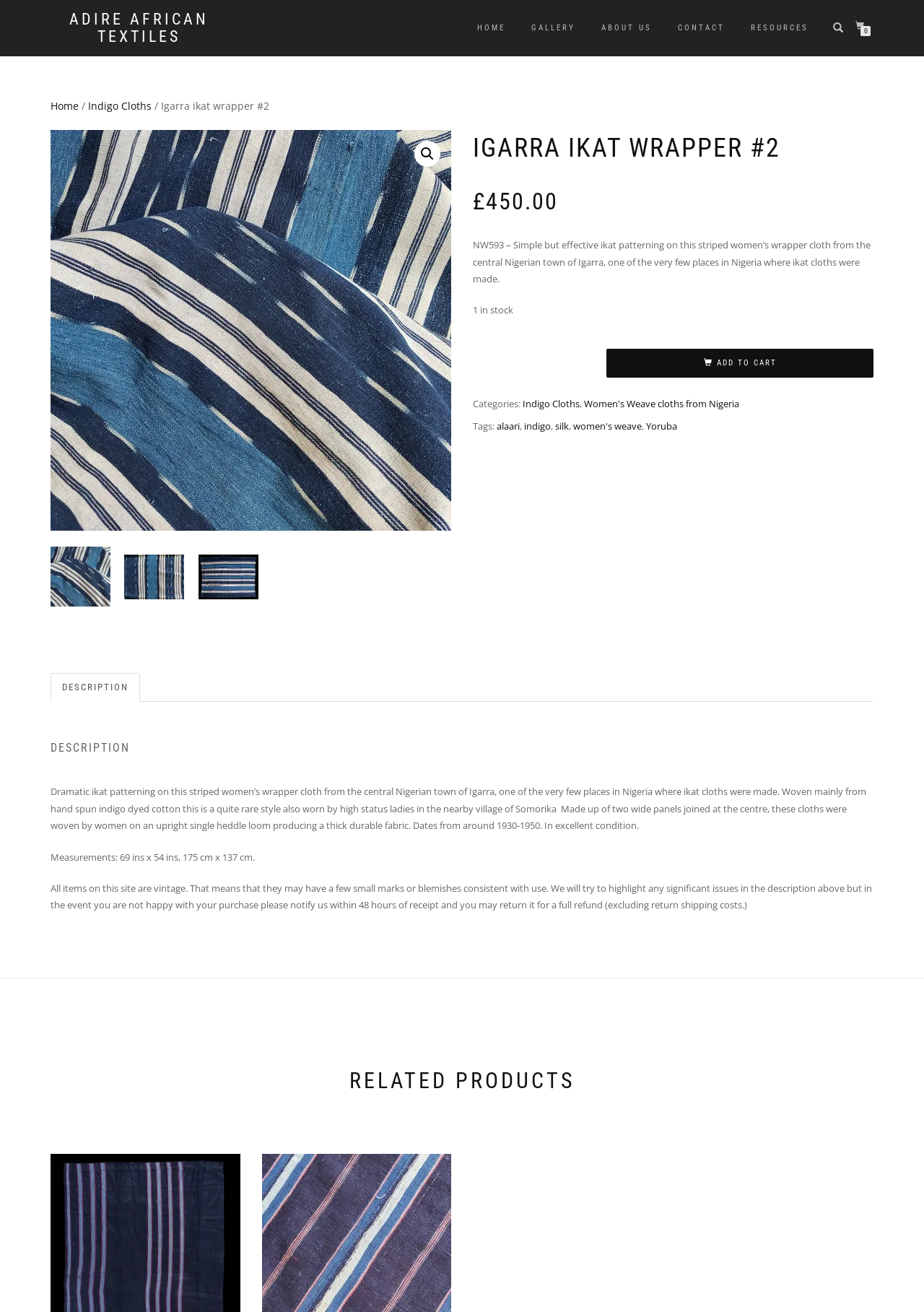Please answer the following question using a single word or phrase: 
Where is the cloth from?

Igarra, Nigeria